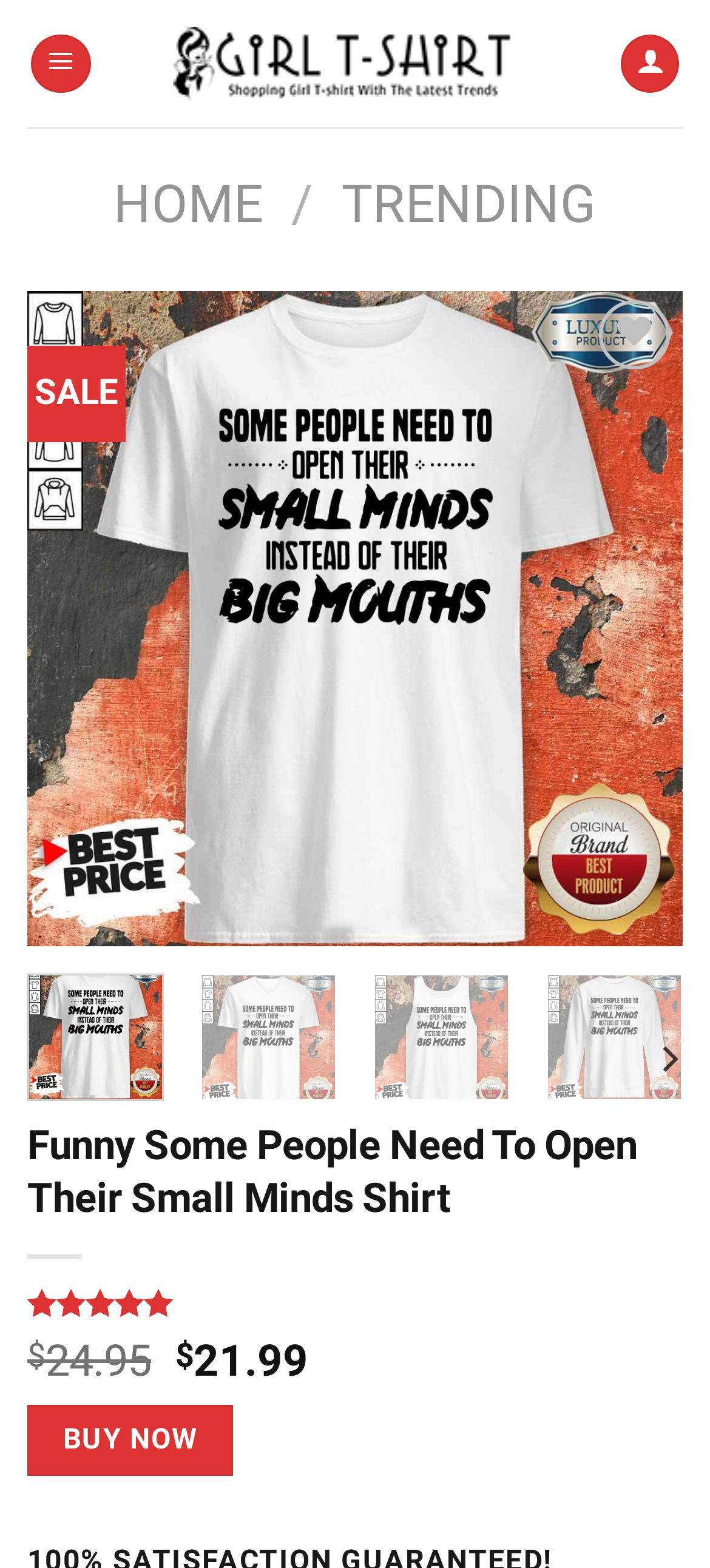Determine the bounding box coordinates of the region to click in order to accomplish the following instruction: "Click the 'BUY NOW' button". Provide the coordinates as four float numbers between 0 and 1, specifically [left, top, right, bottom].

[0.038, 0.896, 0.329, 0.942]